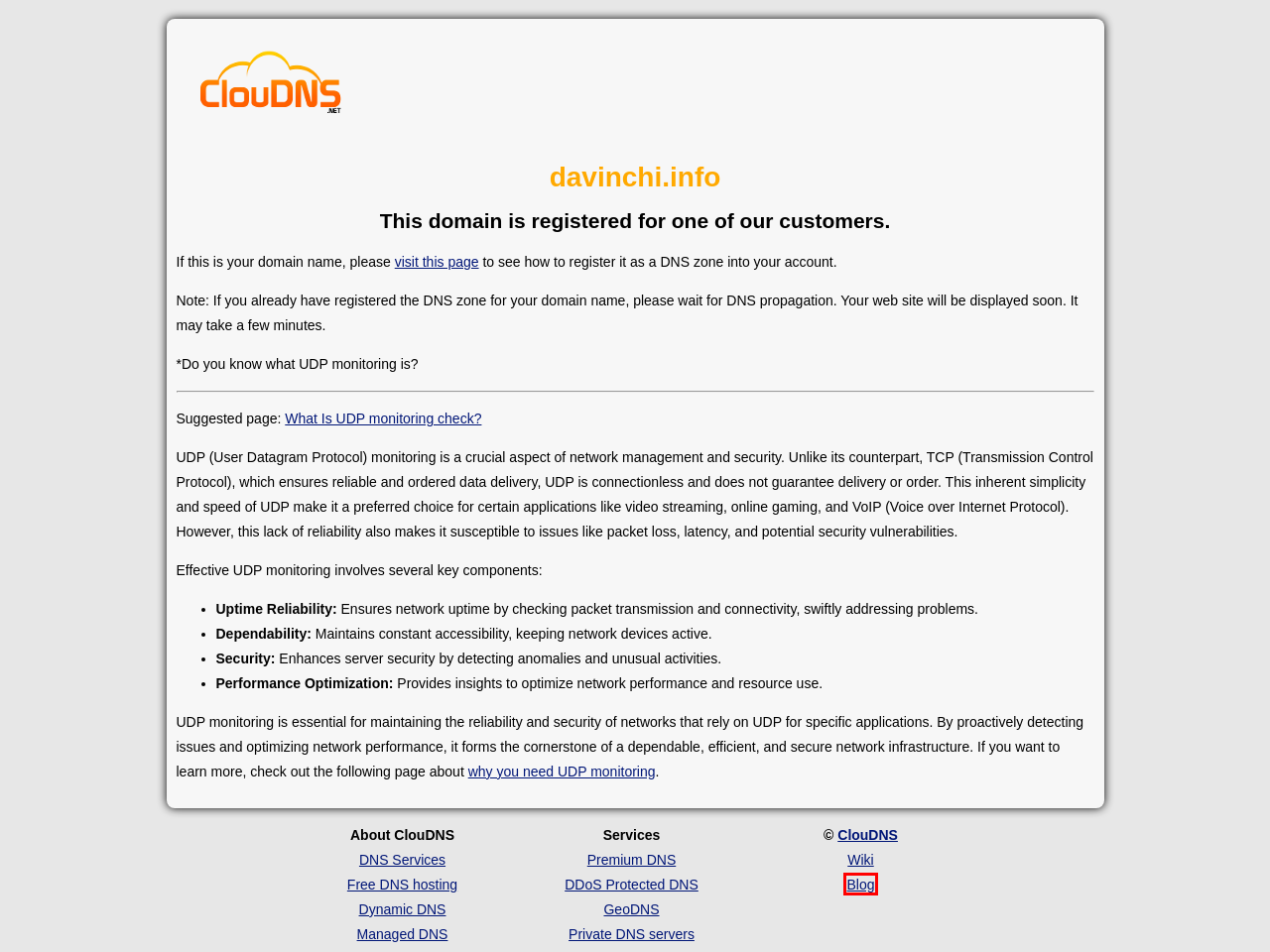Given a screenshot of a webpage with a red bounding box highlighting a UI element, determine which webpage description best matches the new webpage that appears after clicking the highlighted element. Here are the candidates:
A. Private DNS Servers | ClouDNS
B. Free Managed DNS | ClouDNS
C. GeoDNS and Geolocation Load Balancing Service. Test for Free | ClouDNS
D. ClouDNS: Master DNS Zone
E. DDoS Protected DNS Hosting Plans. Test for Free | ClouDNS
F. UDP monitoring. Test for free | ClouDNS
G. Free Dynamic DNS service | ClouDNS
H. ClouDNS Blog - Articles about DNS Hosting and Cloud Technologies

H